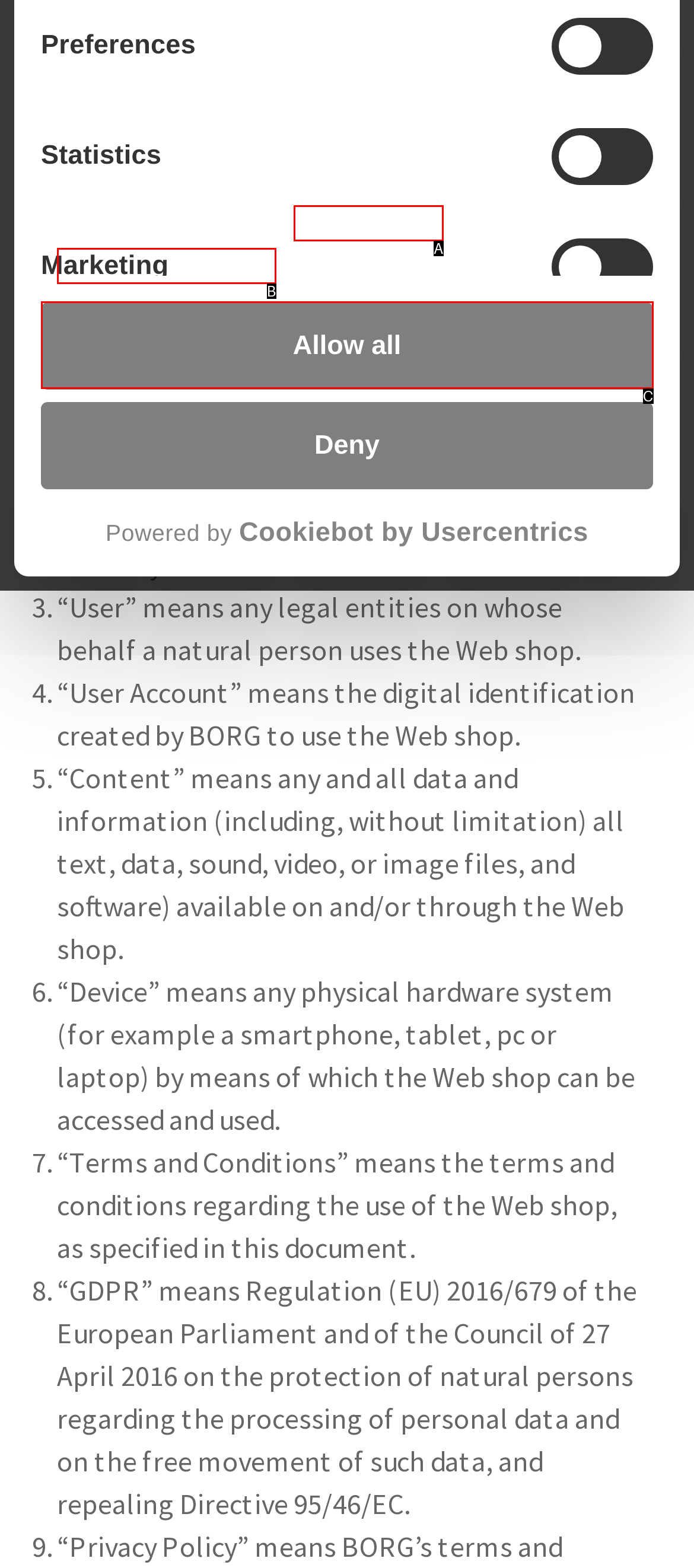Look at the description: Allow all
Determine the letter of the matching UI element from the given choices.

C